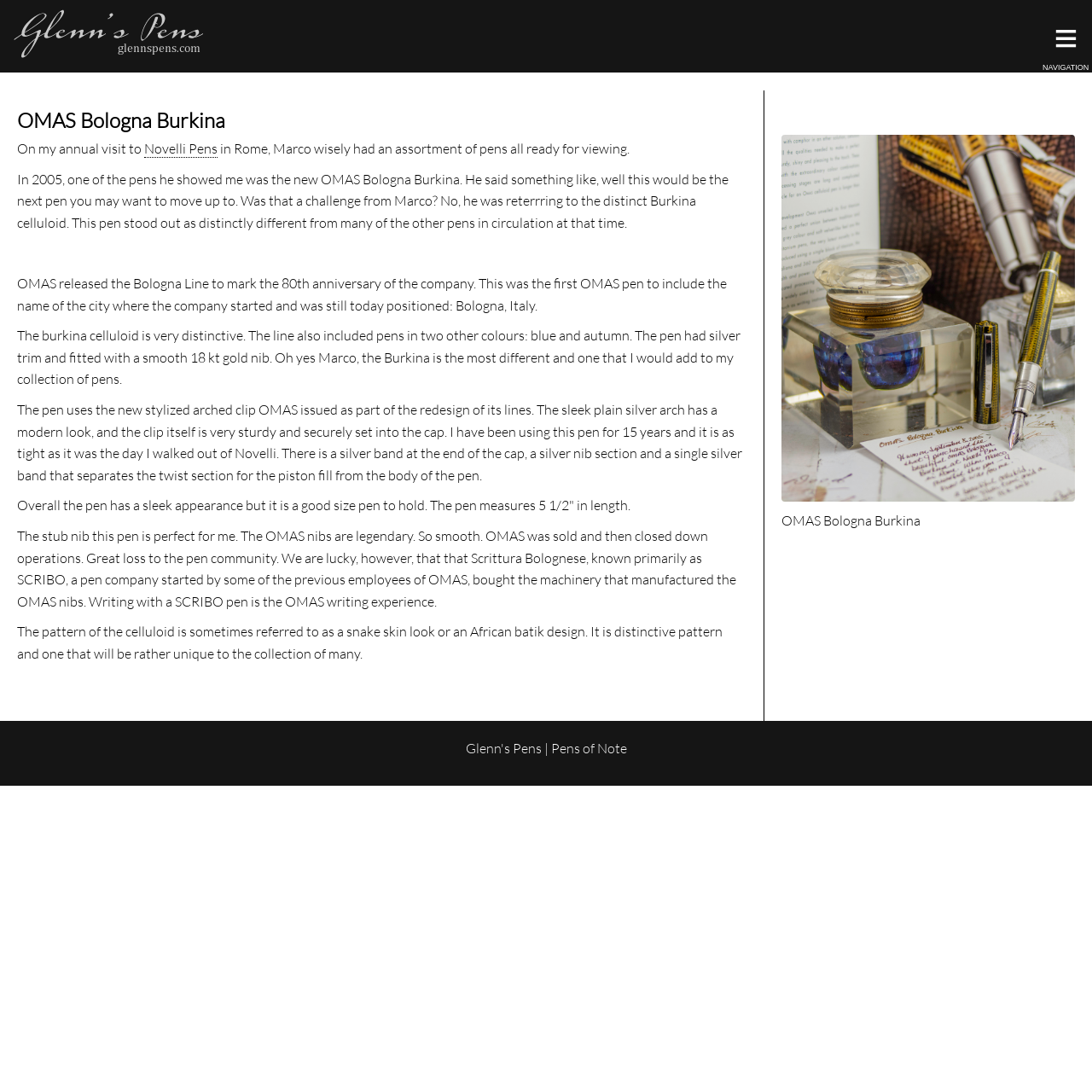What is distinctive about the Burkina celluloid?
Kindly offer a comprehensive and detailed response to the question.

The text states that 'The pattern of the celluloid is sometimes referred to as a snake skin look or an African batik design.' which suggests that the Burkina celluloid has a unique and distinctive pattern.